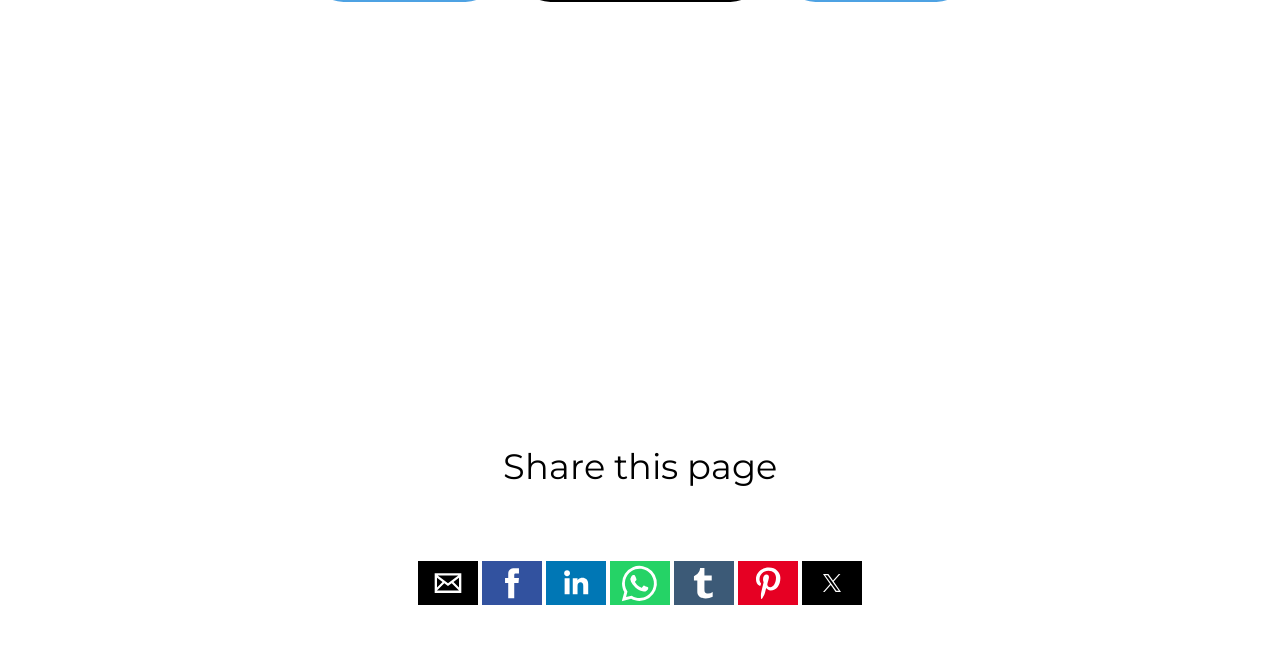Find the bounding box coordinates of the clickable element required to execute the following instruction: "Share this page on LinkedIn". Provide the coordinates as four float numbers between 0 and 1, i.e., [left, top, right, bottom].

[0.427, 0.861, 0.473, 0.929]